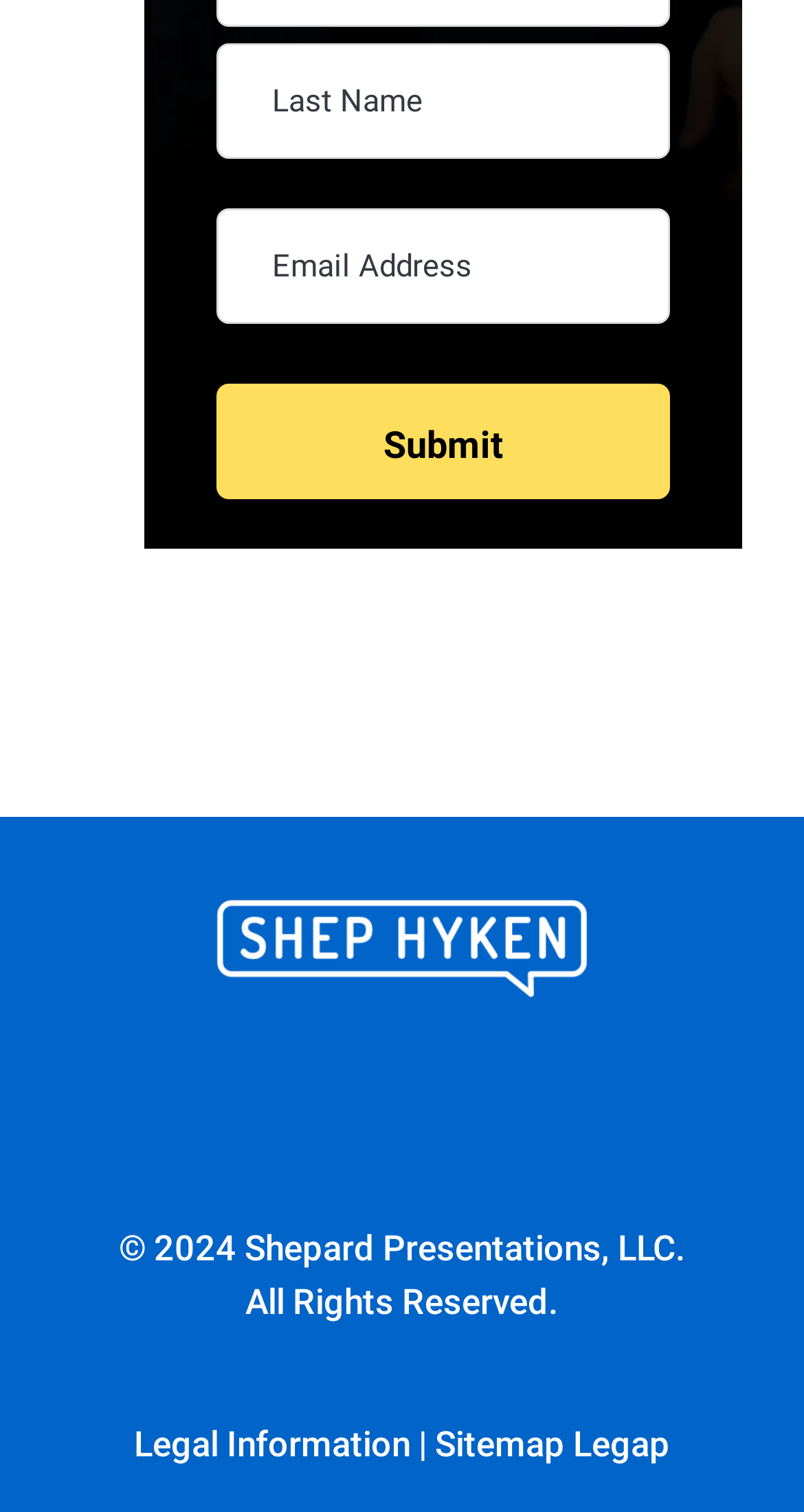How many links are there at the bottom of the page?
Using the details from the image, give an elaborate explanation to answer the question.

I counted the number of link elements at the bottom of the page, which are 'Legal Information', 'Sitemap', 'Lega', 'p', and three other links without text. Therefore, there are 6 links in total.